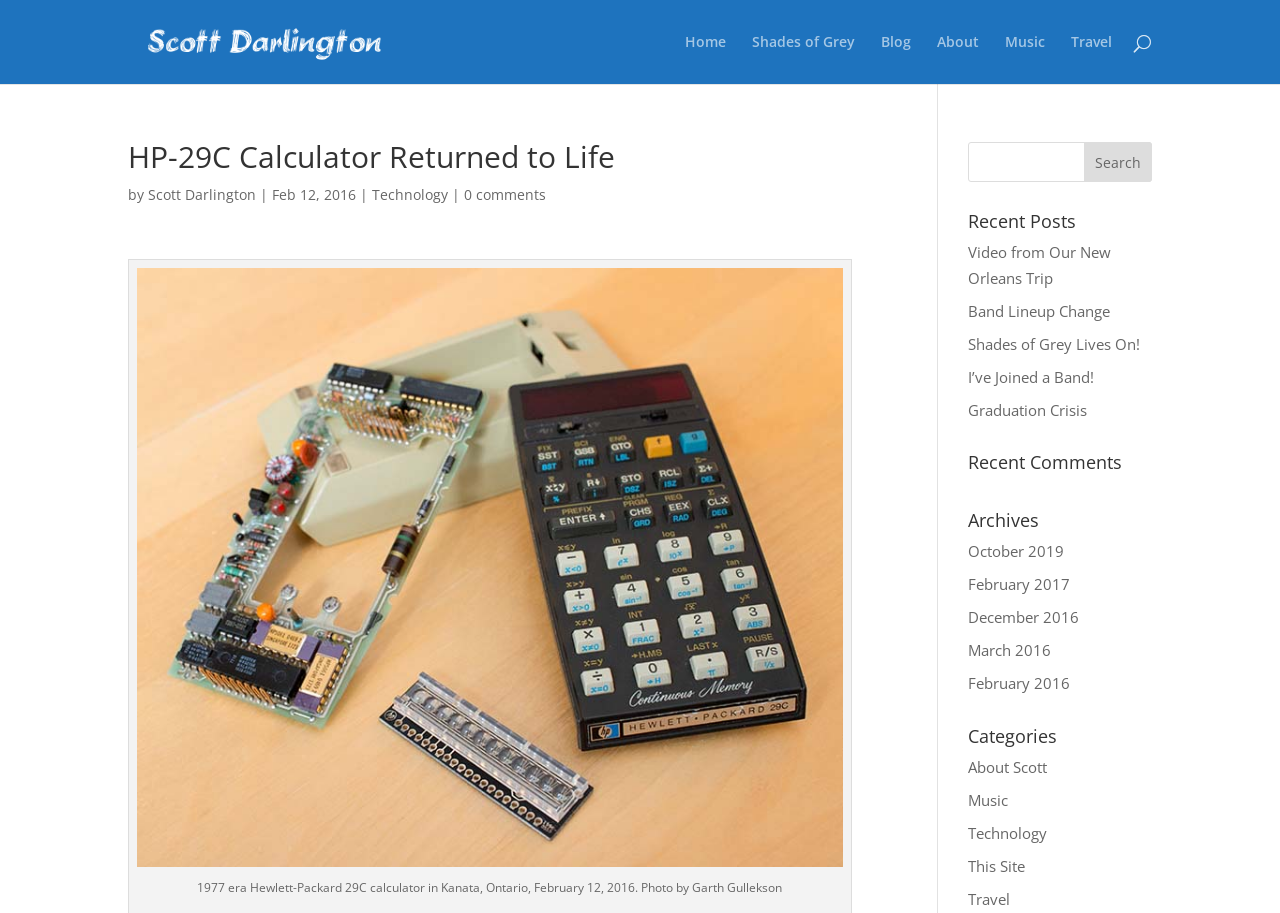Please locate the clickable area by providing the bounding box coordinates to follow this instruction: "Read recent posts".

[0.756, 0.232, 0.9, 0.263]